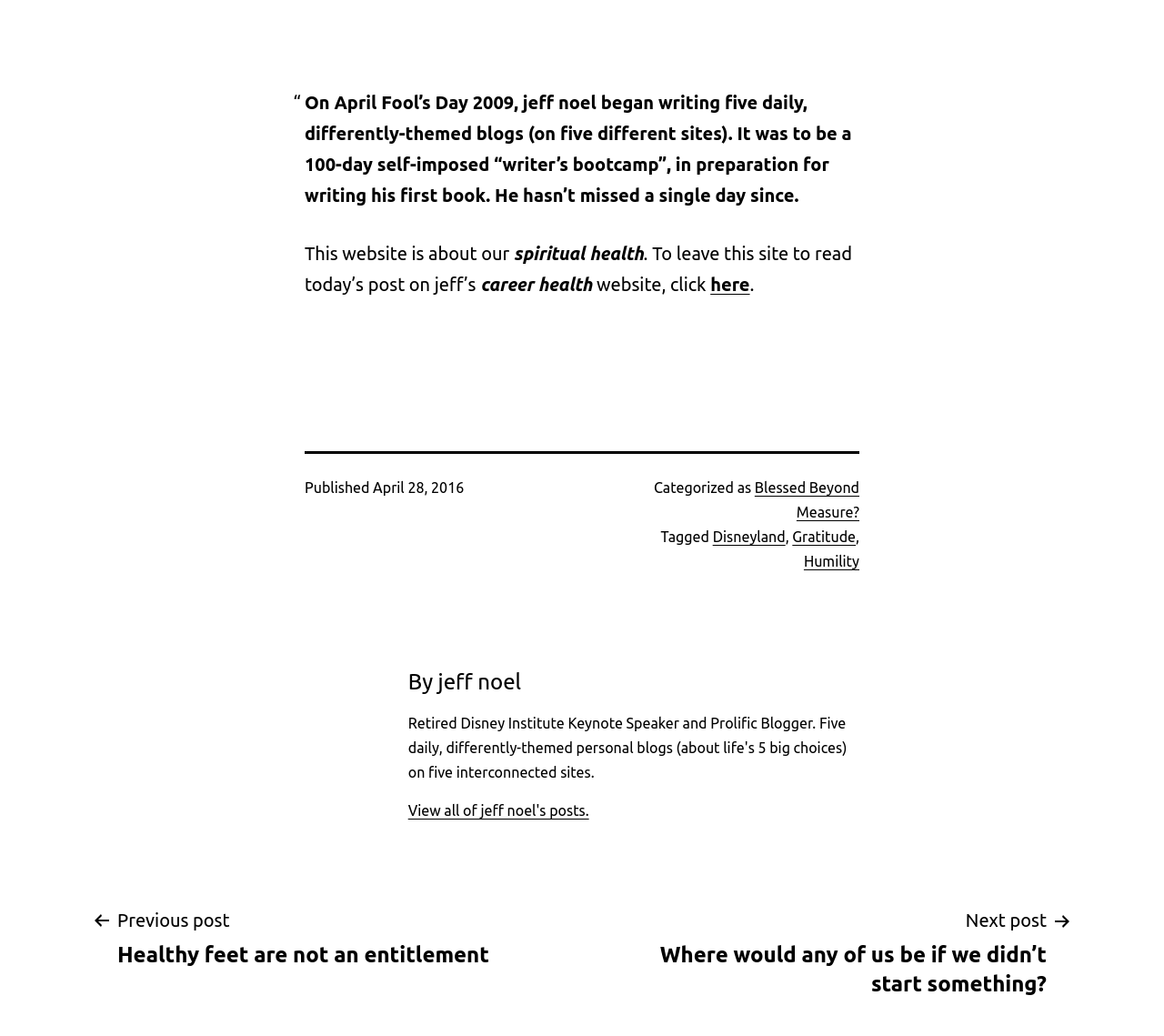Pinpoint the bounding box coordinates of the clickable element needed to complete the instruction: "Go to previous post". The coordinates should be provided as four float numbers between 0 and 1: [left, top, right, bottom].

[0.078, 0.874, 0.443, 0.936]